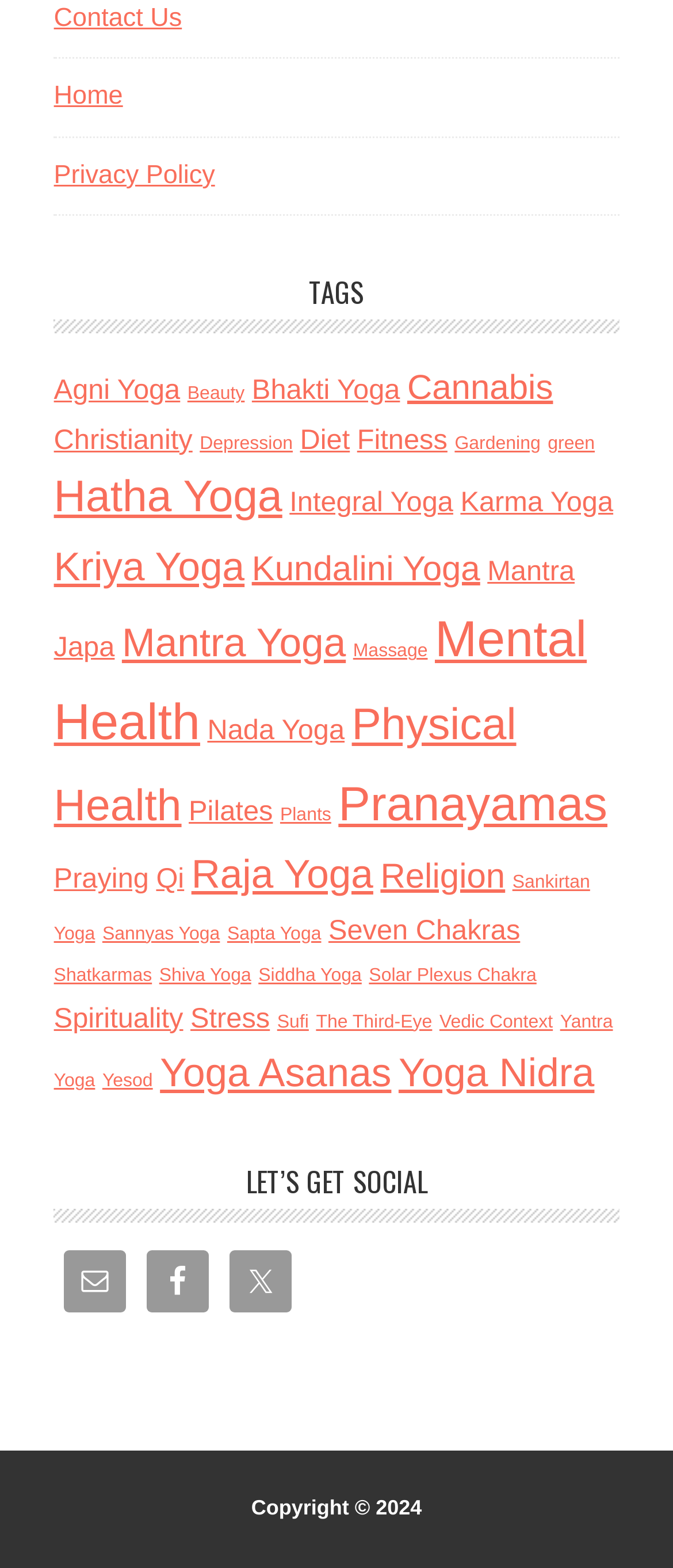Respond with a single word or short phrase to the following question: 
How many categories are listed under TAGS?

34